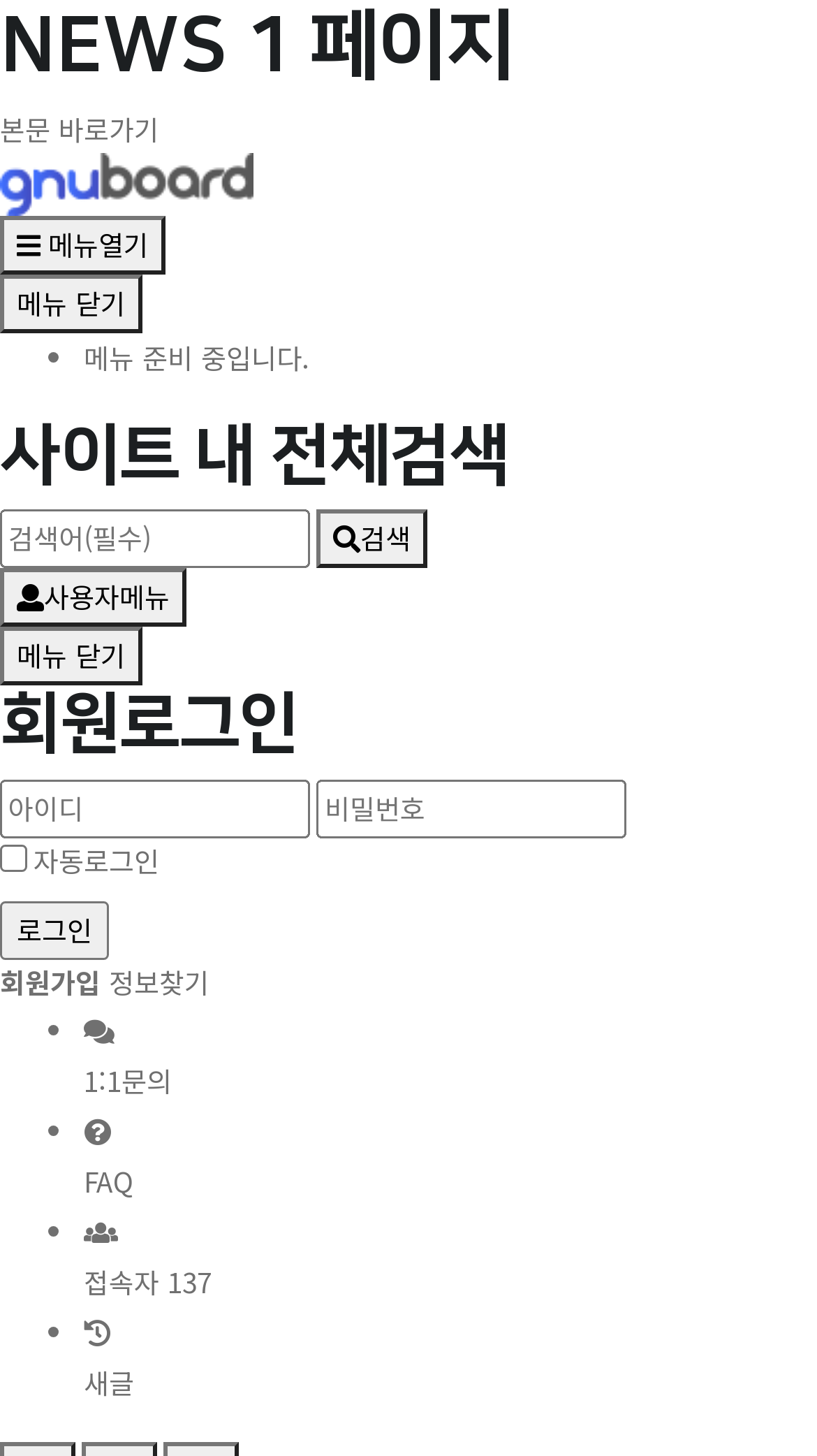What is the checkbox '자동로그인' for?
Observe the image and answer the question with a one-word or short phrase response.

Auto login